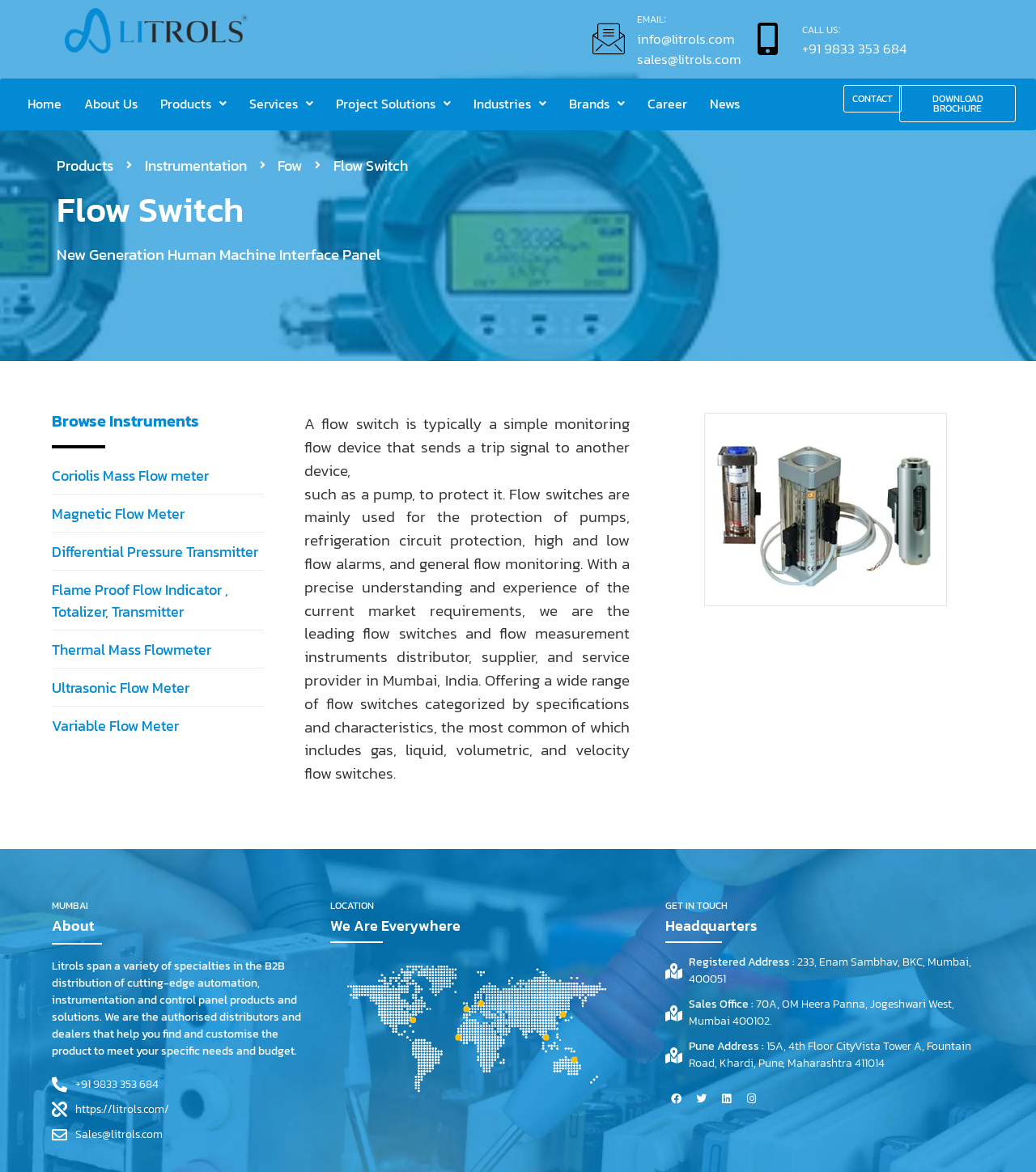Given the description of the UI element: "Coriolis Mass Flow meter", predict the bounding box coordinates in the form of [left, top, right, bottom], with each value being a float between 0 and 1.

[0.05, 0.397, 0.255, 0.415]